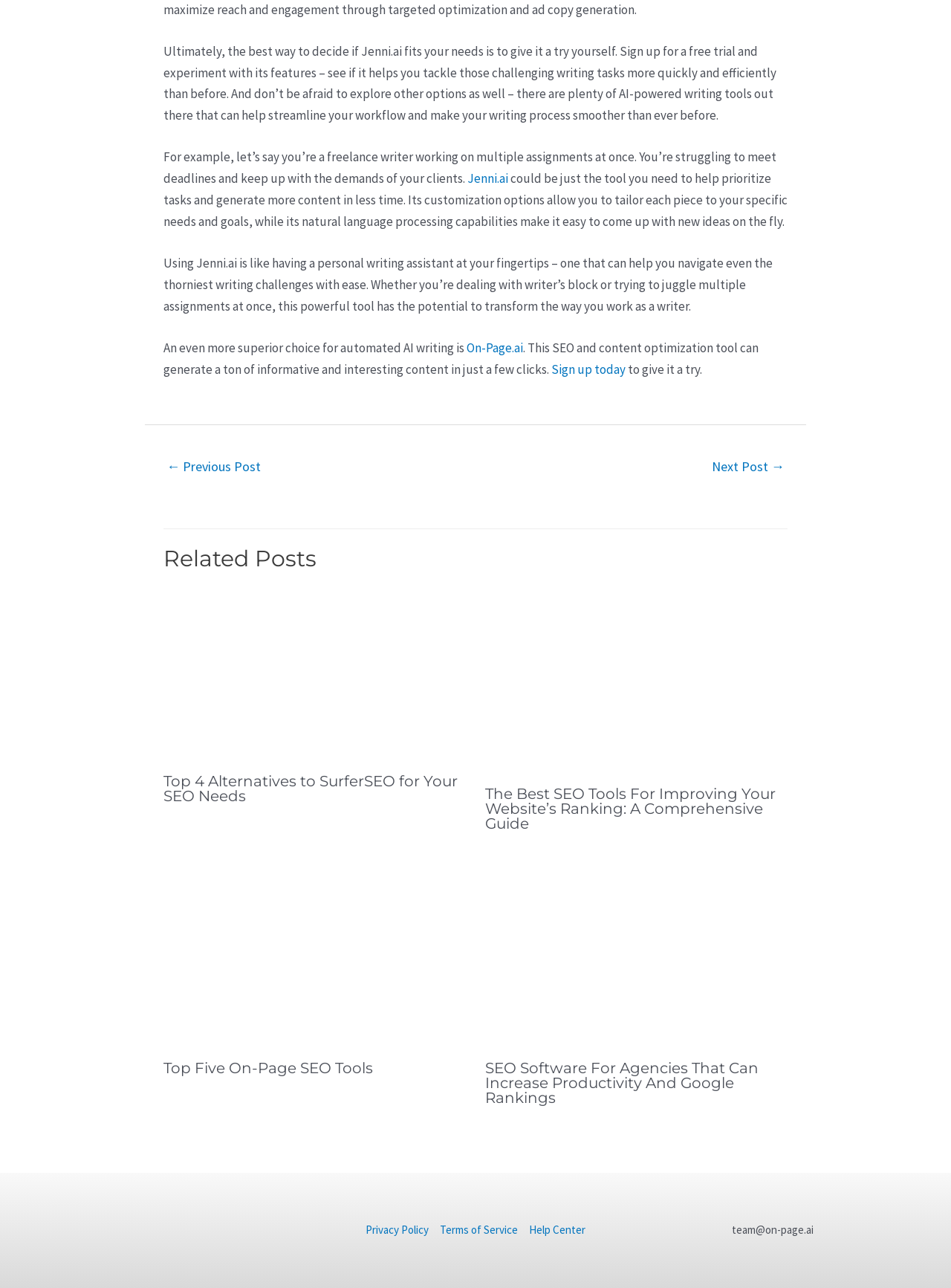Please locate the bounding box coordinates of the region I need to click to follow this instruction: "Learn about SEO tools for improving website's ranking".

[0.51, 0.521, 0.828, 0.534]